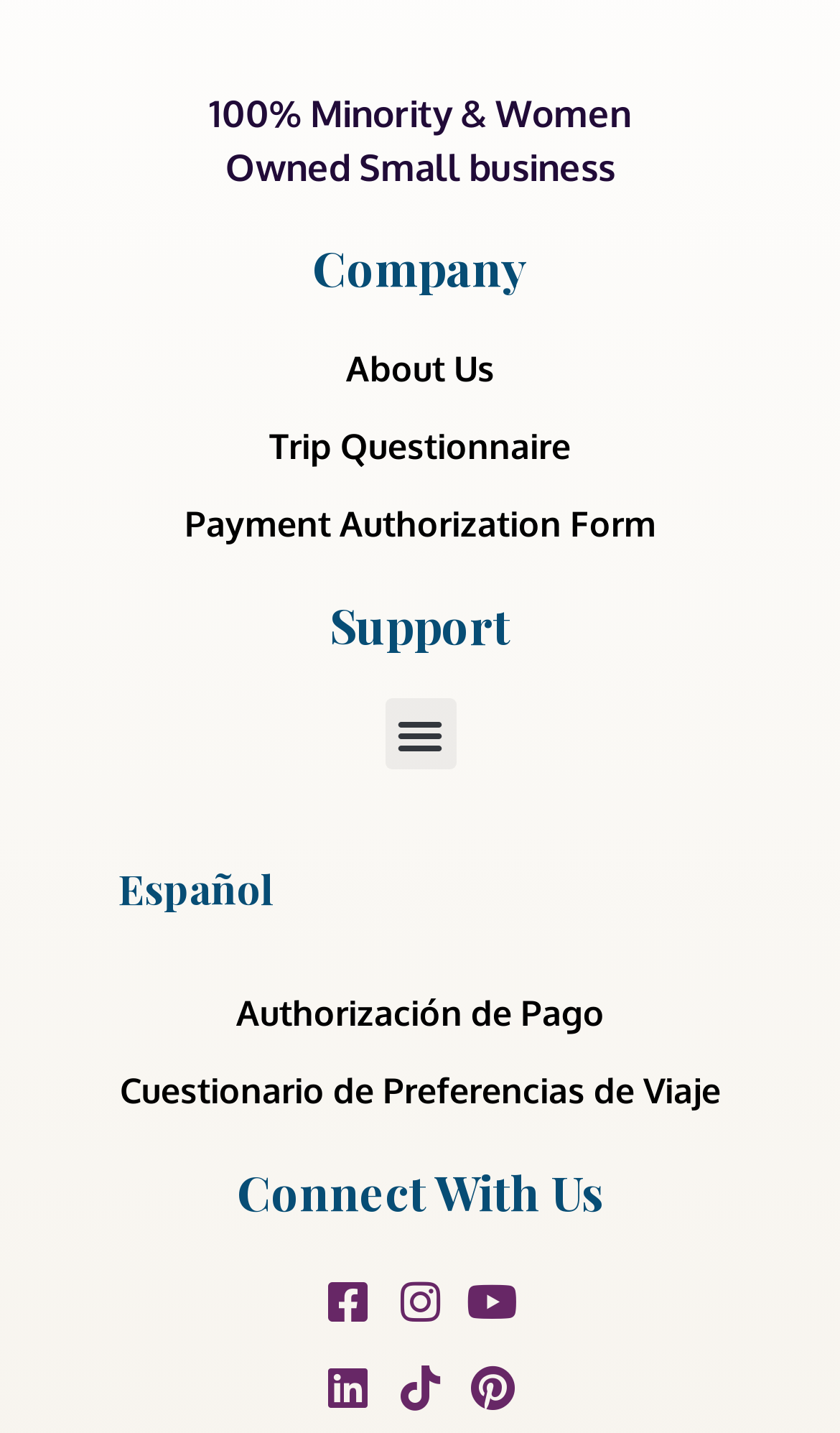Please provide the bounding box coordinates for the element that needs to be clicked to perform the instruction: "Go to Payment Authorization Form". The coordinates must consist of four float numbers between 0 and 1, formatted as [left, top, right, bottom].

[0.219, 0.351, 0.781, 0.381]